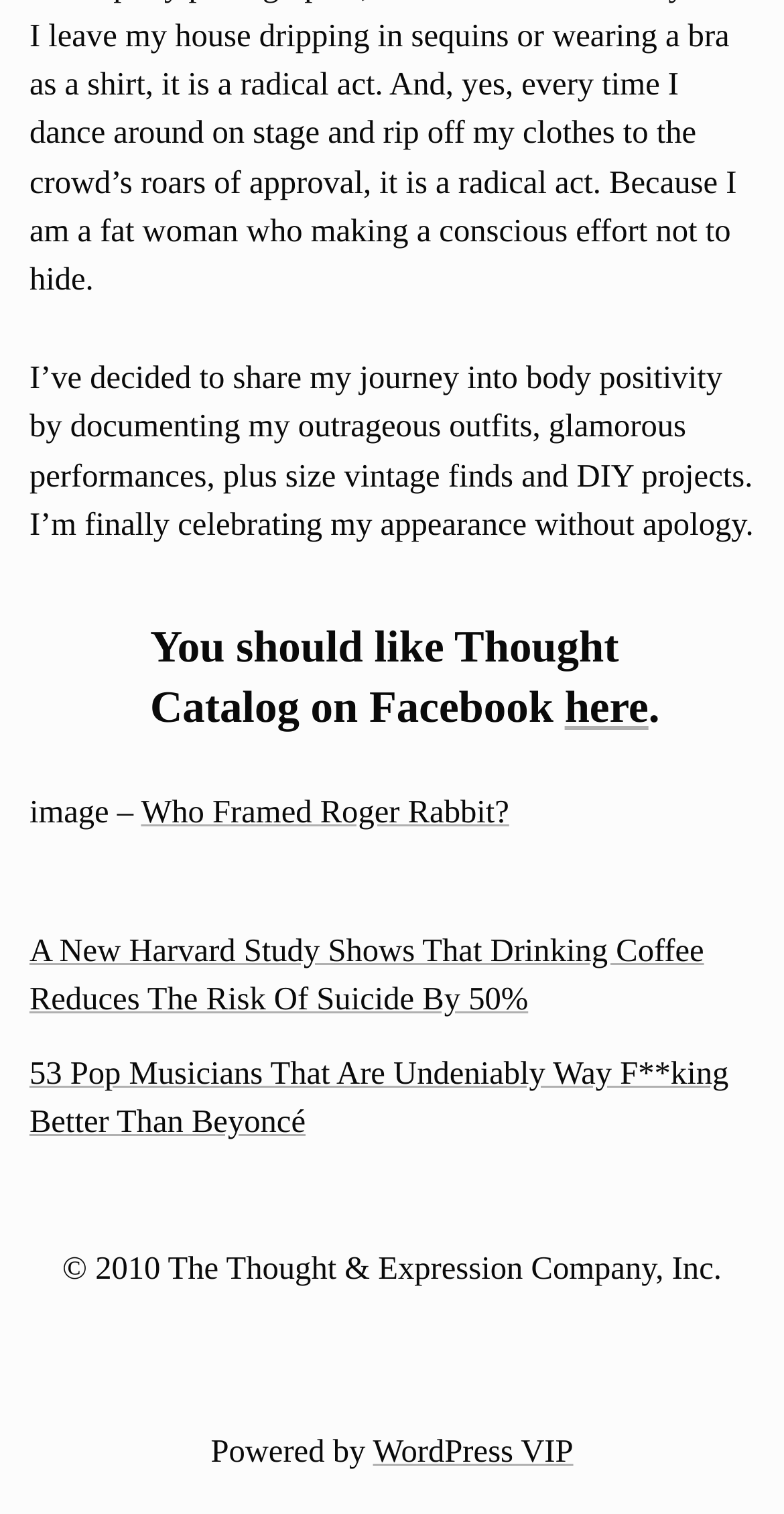Can you find the bounding box coordinates for the UI element given this description: "Who Framed Roger Rabbit?"? Provide the coordinates as four float numbers between 0 and 1: [left, top, right, bottom].

[0.18, 0.524, 0.649, 0.548]